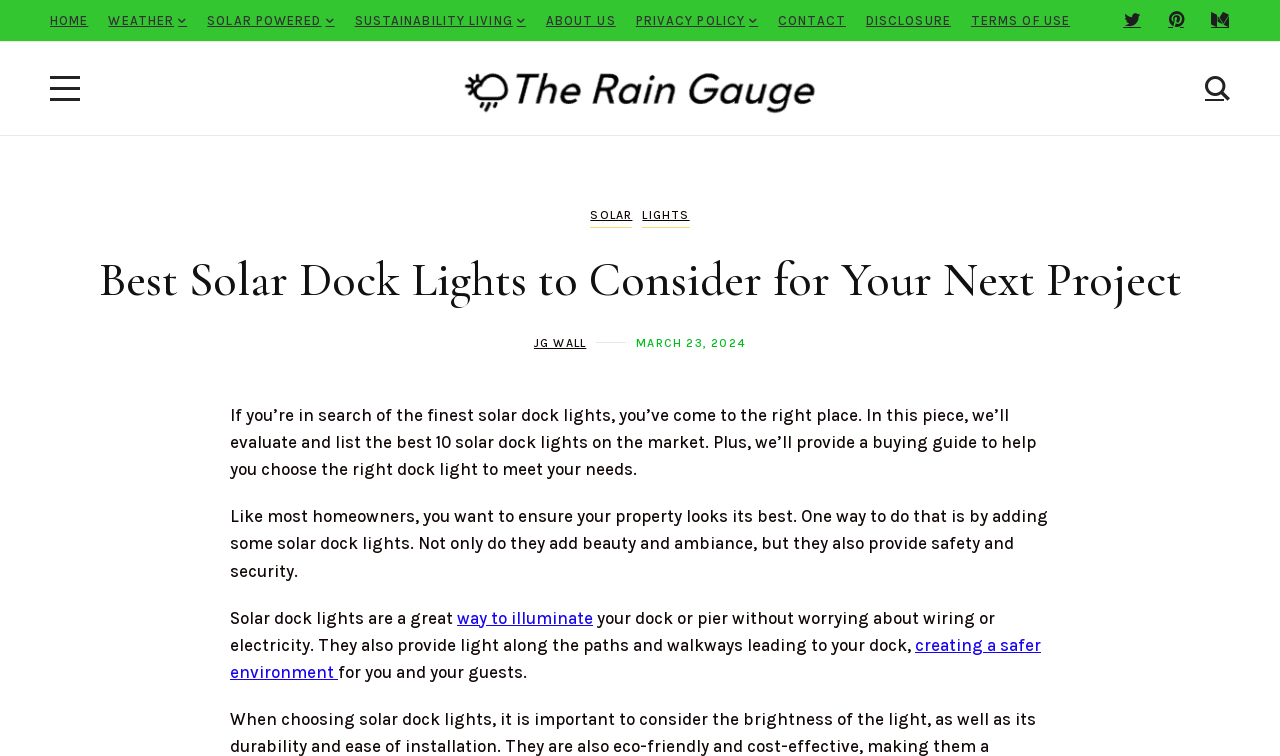Provide a thorough summary of the webpage.

This webpage is about solar dock lights, specifically reviewing and listing the best 10 options on the market. At the top, there is a navigation menu with 7 links: "HOME", "WEATHER", "SOLAR POWERED", "SUSTAINABILITY LIVING", "ABOUT US", "PRIVACY POLICY", and "CONTACT". On the right side of the navigation menu, there are 3 social media links represented by icons.

Below the navigation menu, there is a banner with a link "For the Weather and Sustainability Enthusiast" and an accompanying image. On the right side of the banner, there is a "Categories" section with 2 links: "SOLAR" and "LIGHTS".

The main content of the webpage starts with a heading "Best Solar Dock Lights to Consider for Your Next Project". Below the heading, there is a link "JG WALL" and a date "MARCH 23, 2024". The main text begins with a paragraph explaining the purpose of the article, which is to evaluate and list the best solar dock lights on the market and provide a buying guide. The text continues with several paragraphs discussing the benefits of solar dock lights, including their ability to add beauty and ambiance, provide safety and security, and illuminate the dock or pier without worrying about wiring or electricity.

Throughout the main text, there are several links, including "way to illuminate" and "creating a safer environment", which provide additional information or resources related to solar dock lights.